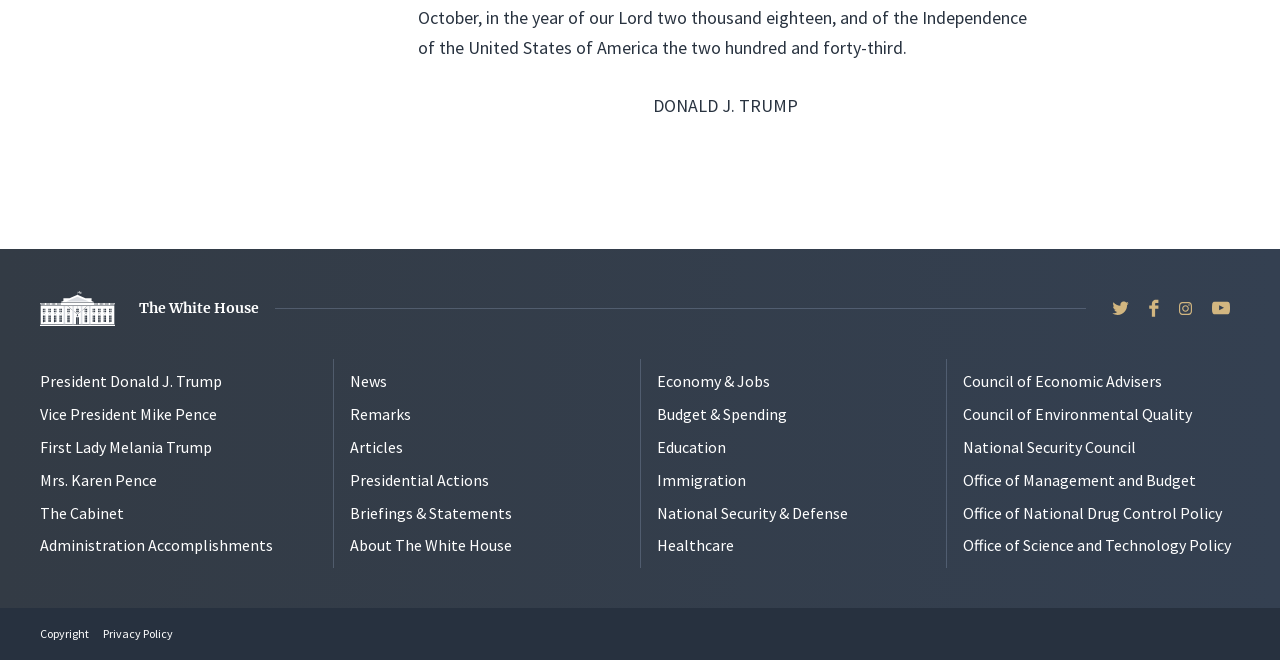Find the bounding box coordinates for the area you need to click to carry out the instruction: "Visit WhiteHouse.gov". The coordinates should be four float numbers between 0 and 1, indicated as [left, top, right, bottom].

[0.031, 0.441, 0.109, 0.494]